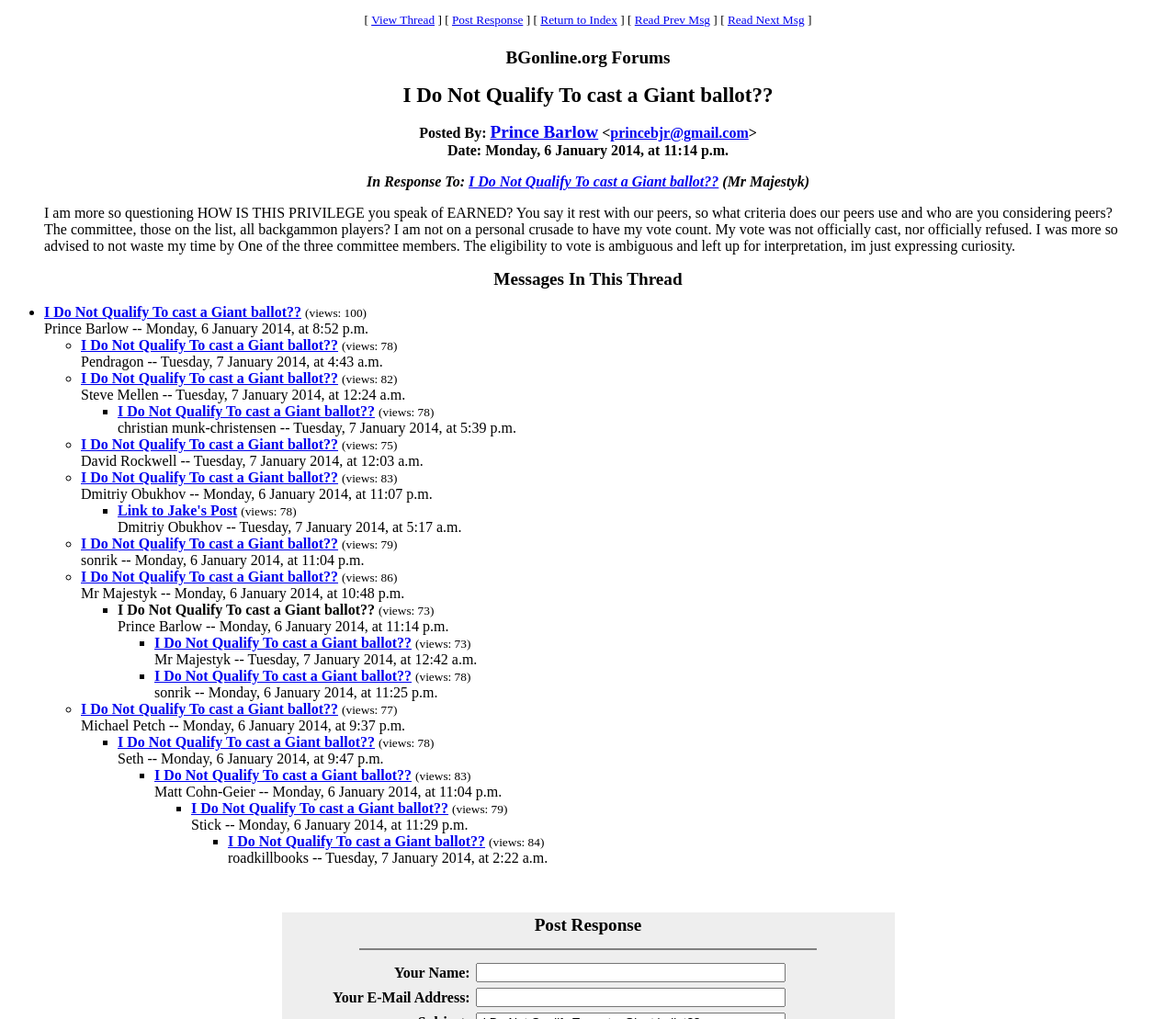Answer this question using a single word or a brief phrase:
What is the topic of the discussion thread?

I Do Not Qualify To cast a Giant ballot??